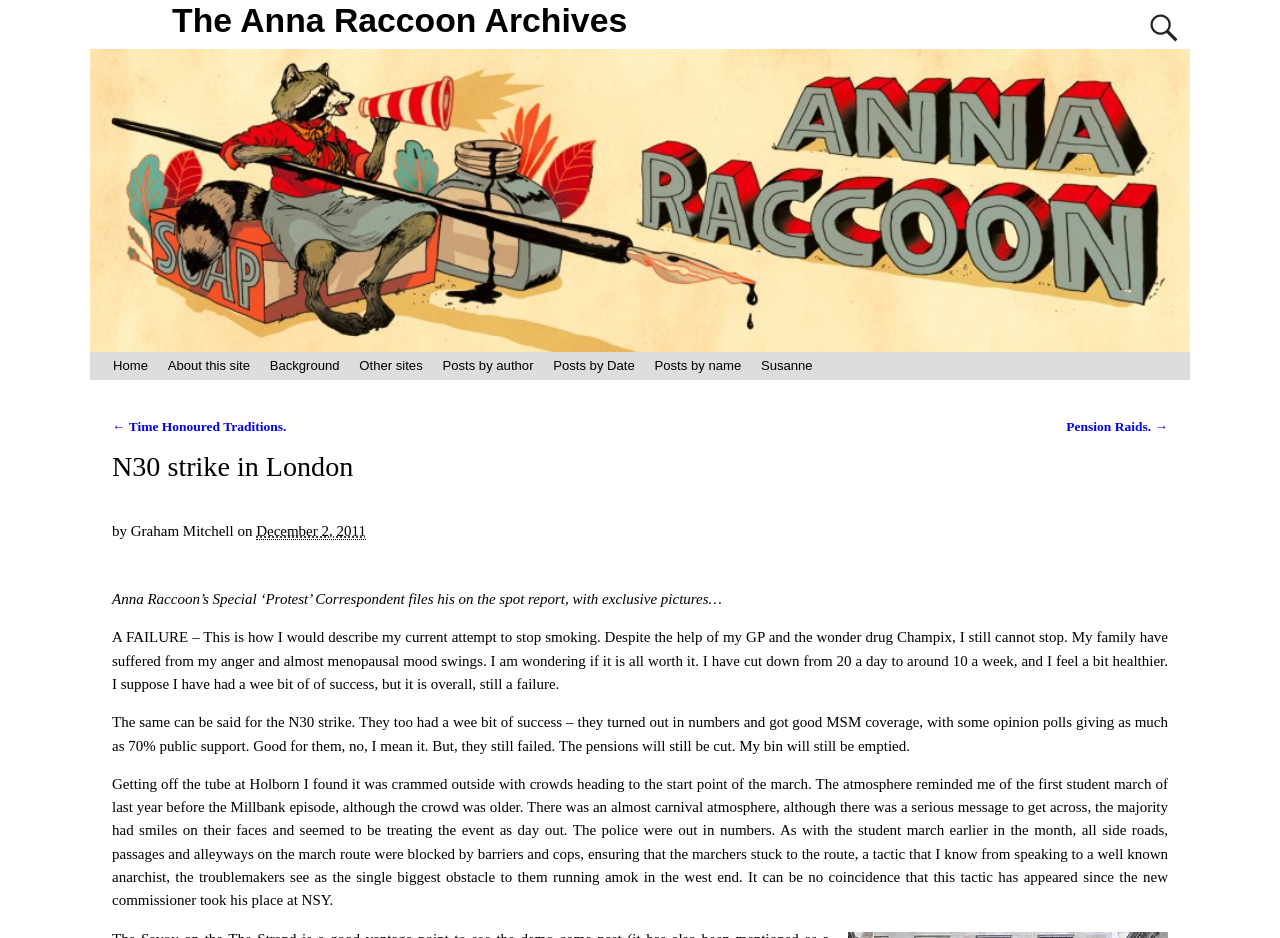Can you show the bounding box coordinates of the region to click on to complete the task described in the instruction: "Go to the home page"?

[0.081, 0.375, 0.123, 0.406]